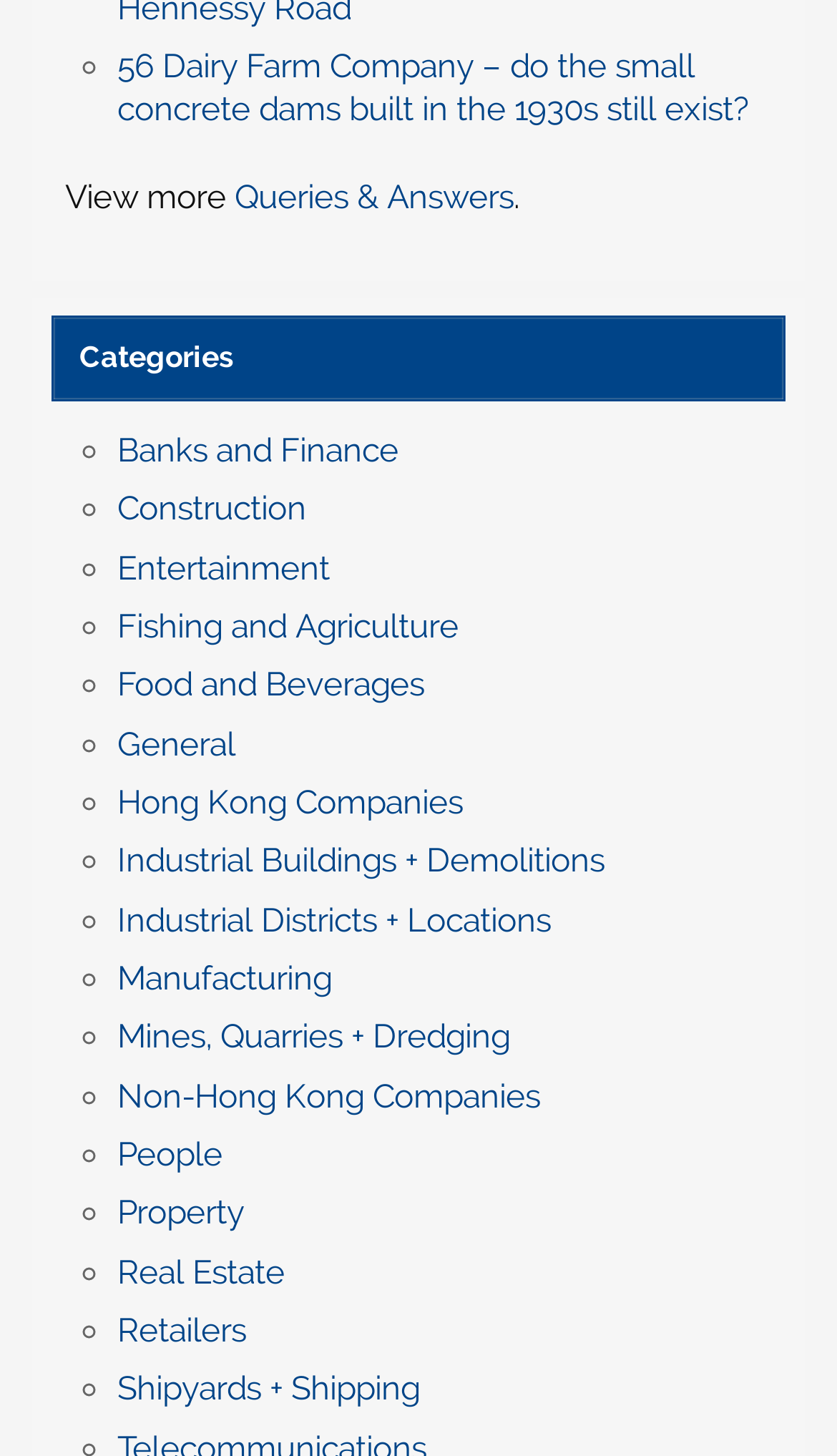Using a single word or phrase, answer the following question: 
What is the last category listed?

Shipyards + Shipping